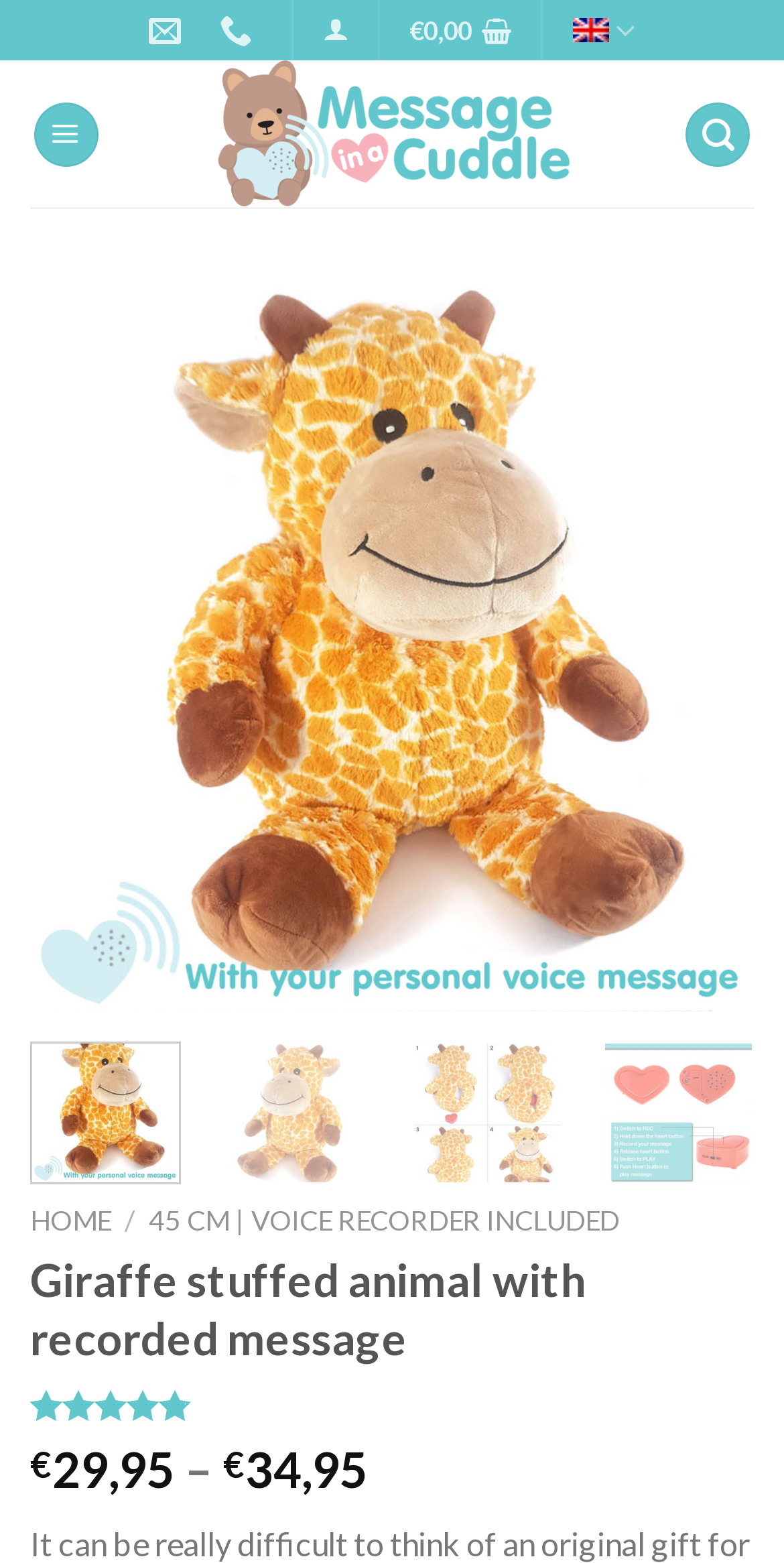Specify the bounding box coordinates of the area that needs to be clicked to achieve the following instruction: "Click on Contact Centre Automation".

None